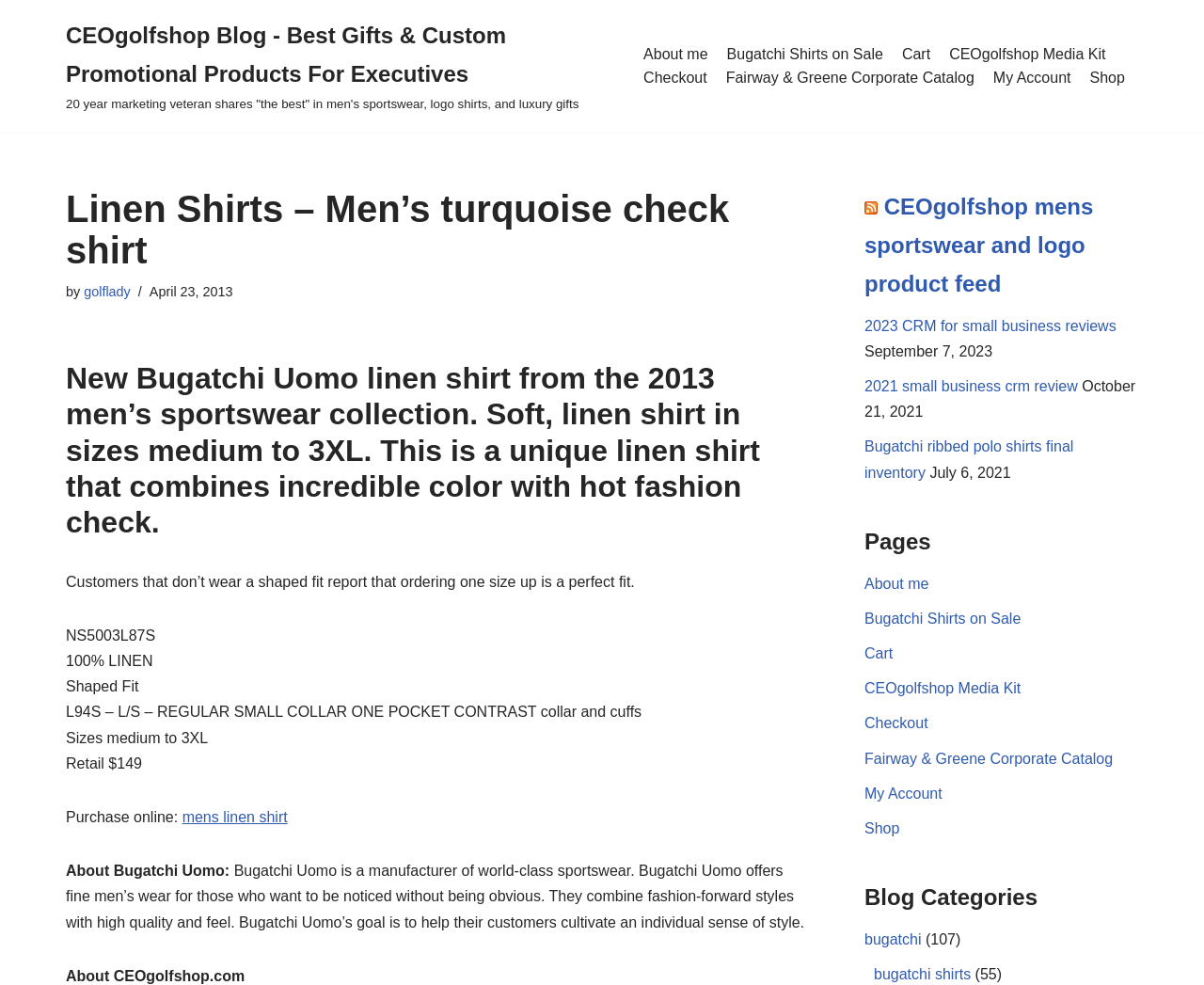Answer this question using a single word or a brief phrase:
What is the price of the shirt?

Retail $149